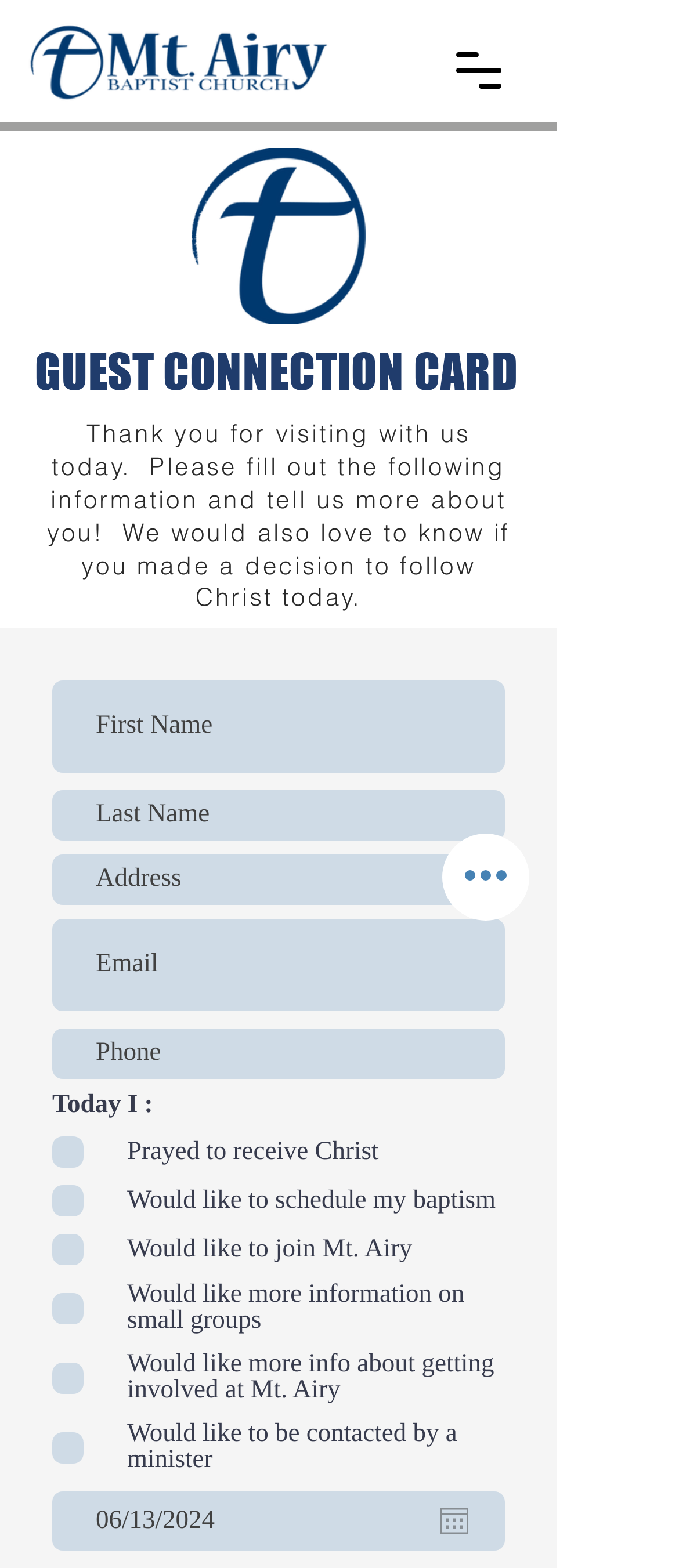Select the bounding box coordinates of the element I need to click to carry out the following instruction: "Fill in first name".

[0.077, 0.434, 0.744, 0.493]